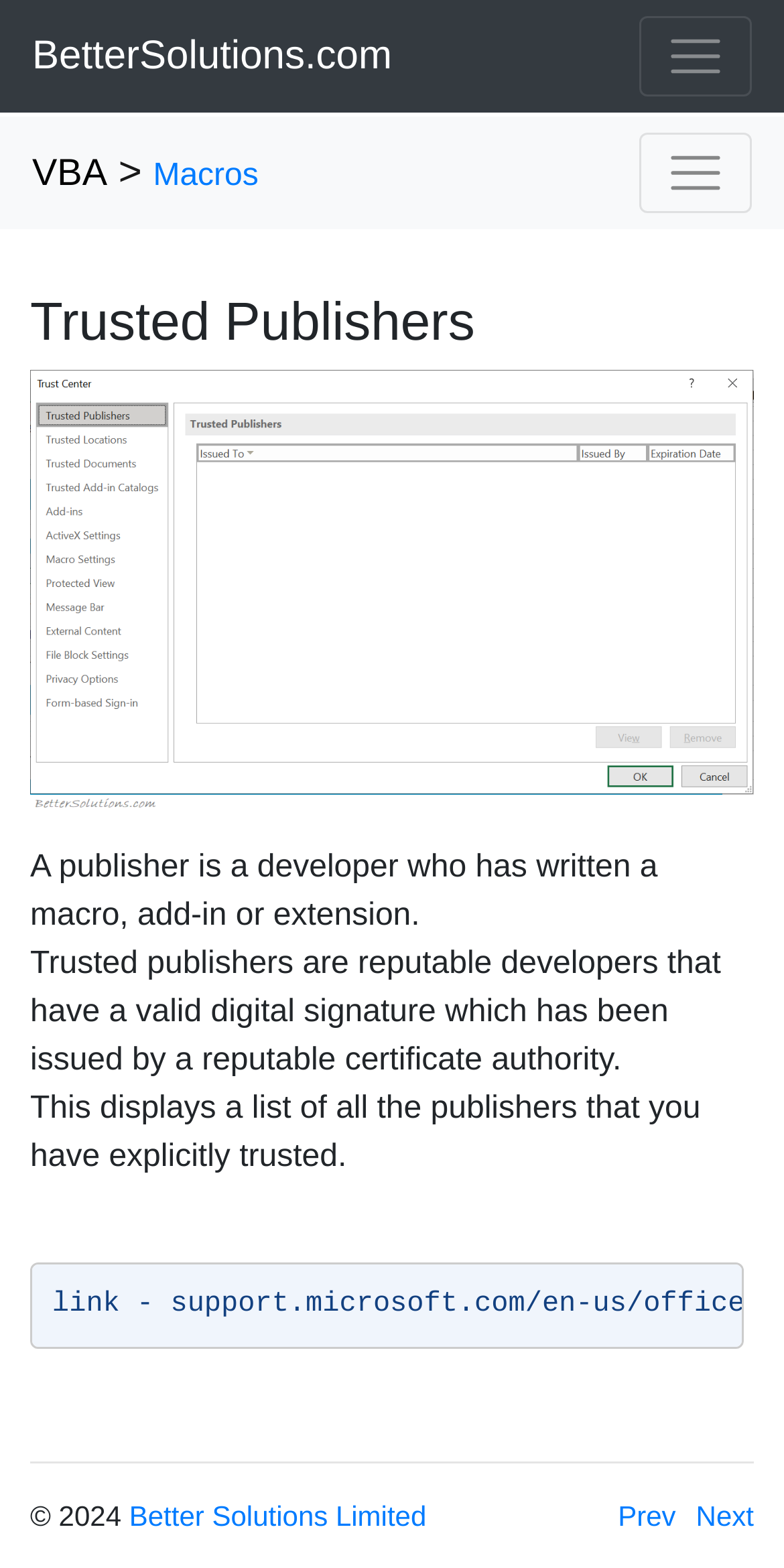Based on the element description parent_node: BetterSolutions.com aria-label="Toggle navigation", identify the bounding box of the UI element in the given webpage screenshot. The coordinates should be in the format (top-left x, top-left y, bottom-right x, bottom-right y) and must be between 0 and 1.

[0.815, 0.01, 0.959, 0.062]